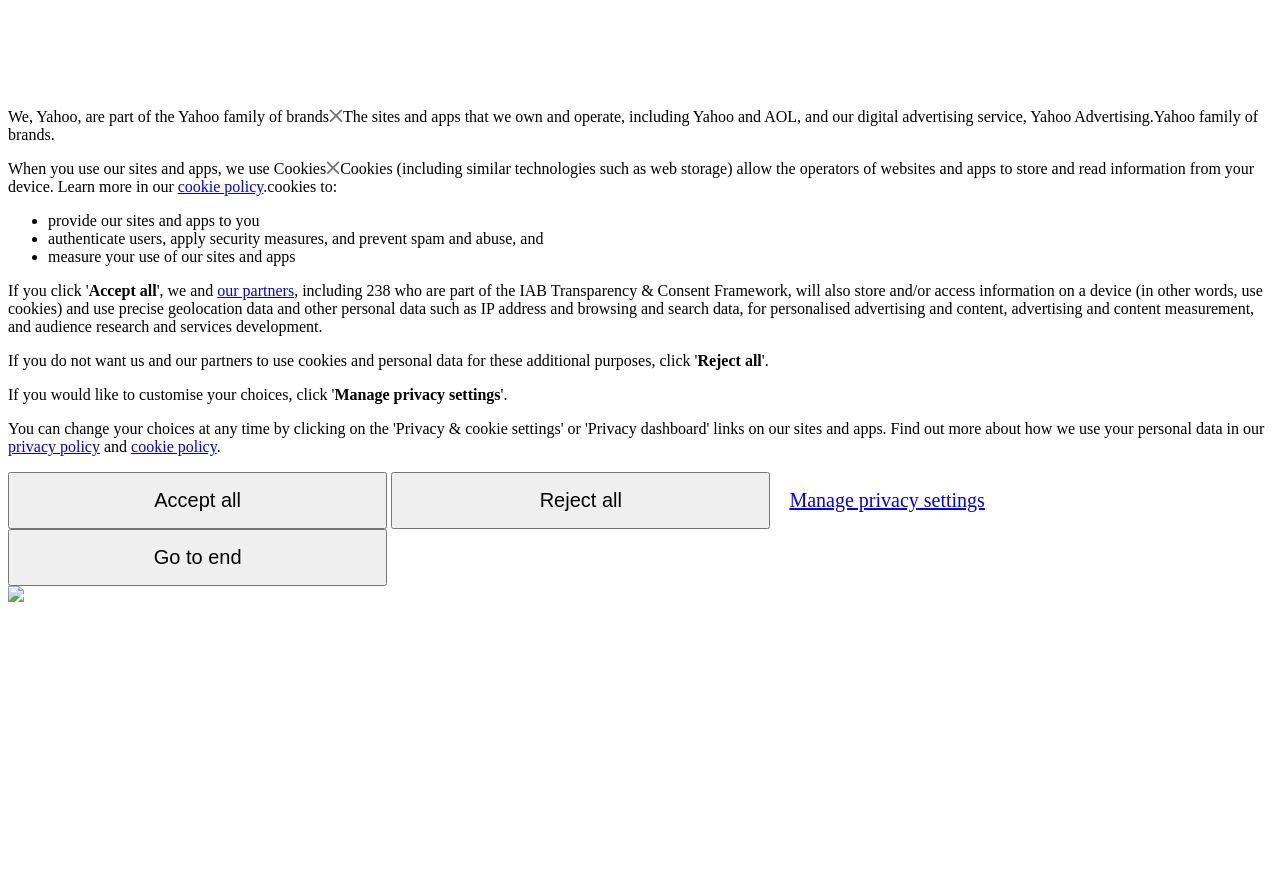What do cookies allow operators to do?
Kindly offer a comprehensive and detailed response to the question.

According to the webpage, cookies allow the operators of websites and apps to store and read information from a user's device, as mentioned in the sentence 'Cookies (including similar technologies such as web storage) allow the operators of websites and apps to store and read information from your device'.